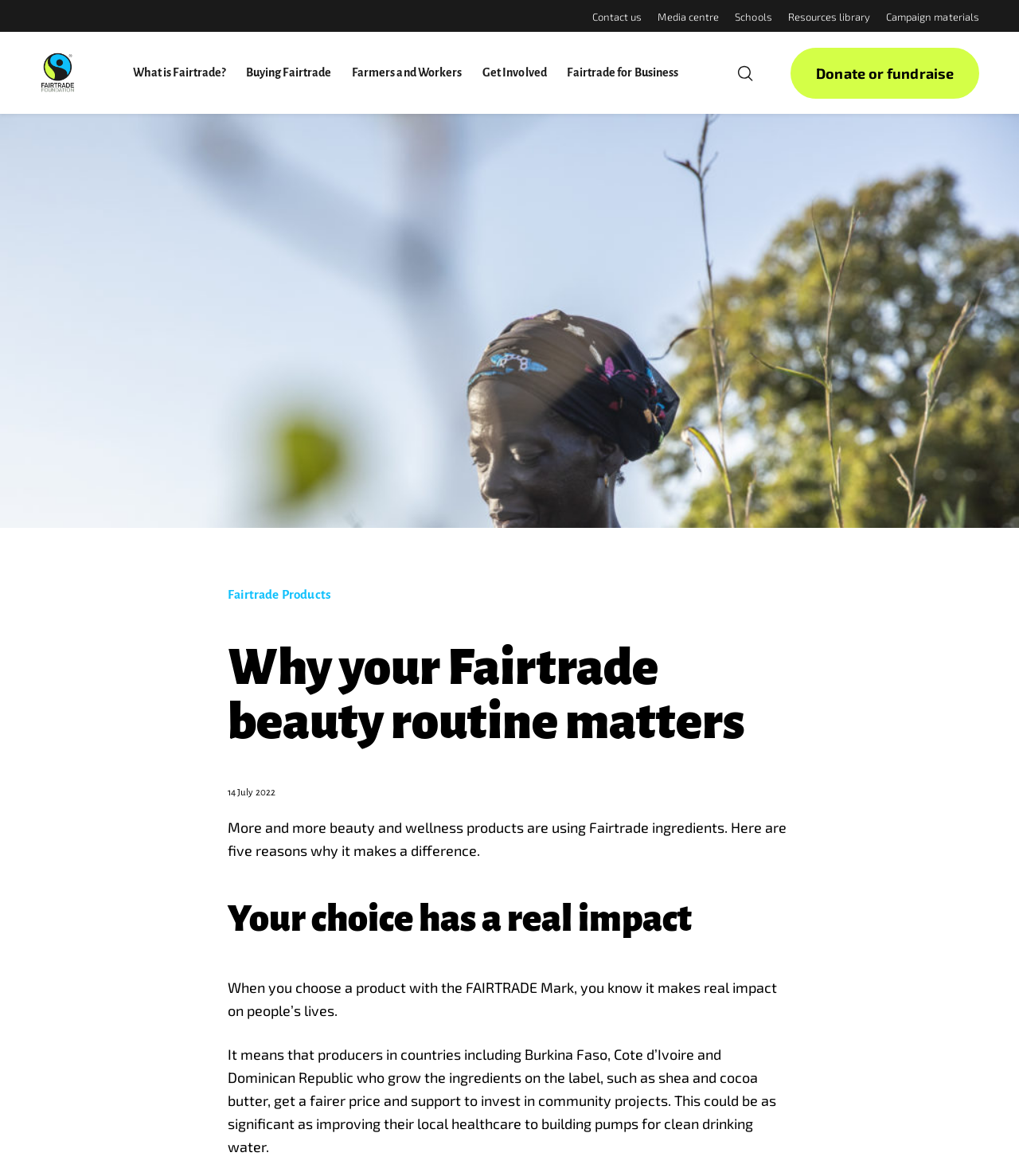How many reasons are given for using Fairtrade ingredients?
Please answer the question with a detailed and comprehensive explanation.

The webpage states that 'Here are five reasons why it makes a difference' when using Fairtrade ingredients in beauty and wellness products.